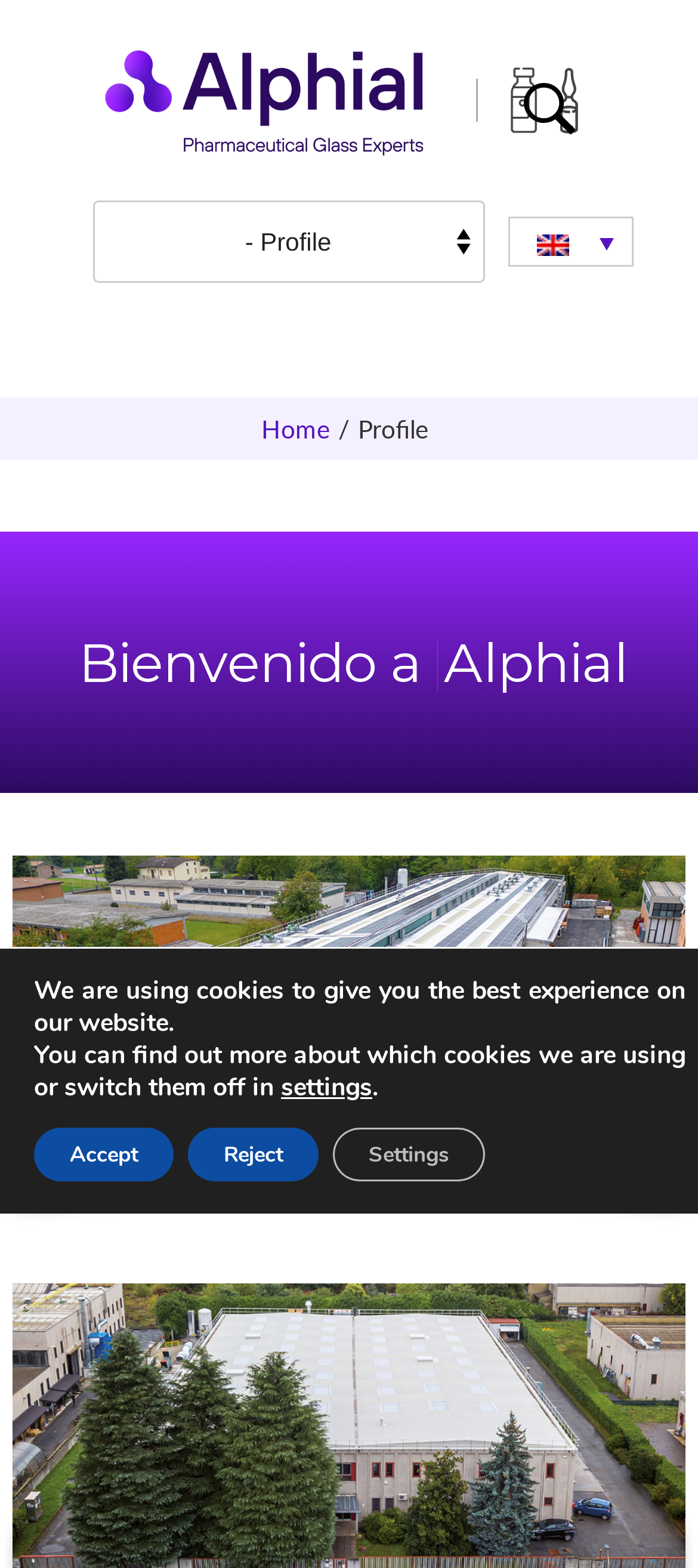What is the navigation menu item next to 'Home'?
Please provide a single word or phrase answer based on the image.

Profile